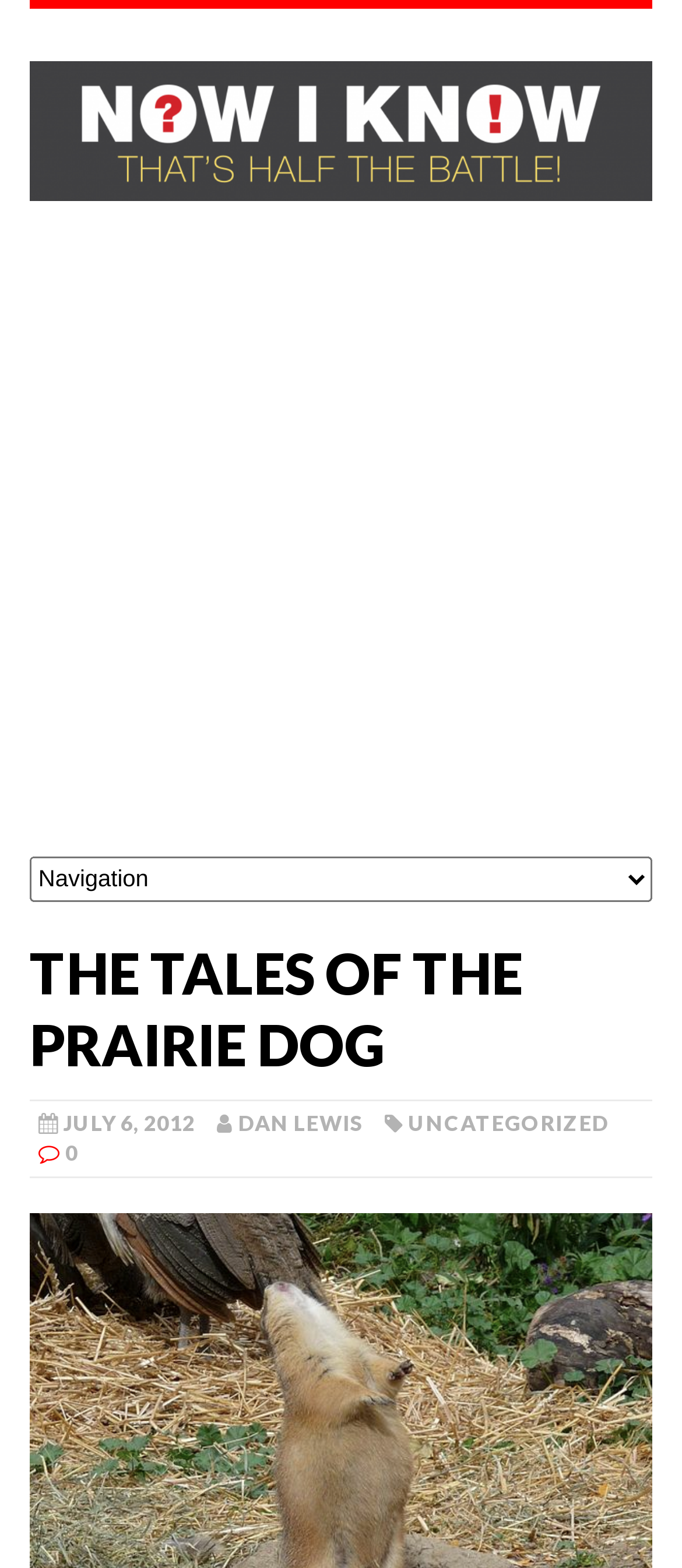Provide a thorough and detailed response to the question by examining the image: 
What type of element is above the main heading?

I found the type of element above the main heading by looking at the image element with the same bounding box coordinates as the 'Now I Know' link, which suggests that it is an image element.